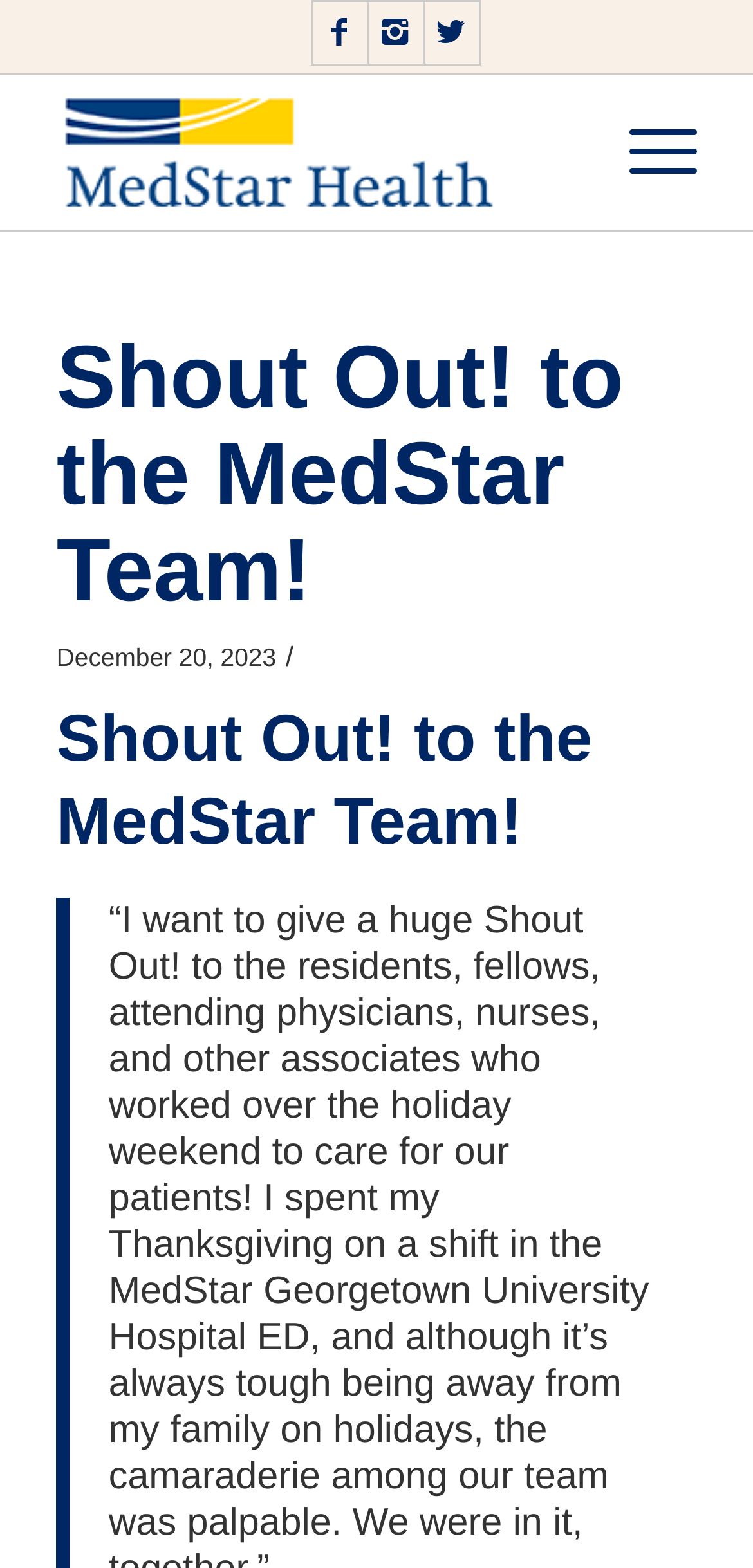What is the name of the website? Using the information from the screenshot, answer with a single word or phrase.

GME Connect